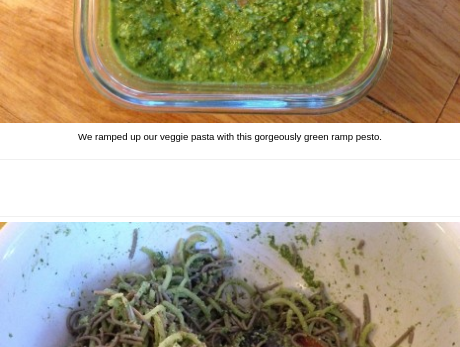Give an in-depth description of what is happening in the image.

The image showcases a vibrant green ramp pesto, beautifully presented in a glass jar, capturing a rich, earthy blend that enhances veggie pasta dishes. The texture appears creamy and fresh, inviting a closer look at its homemade quality. The pesto is highlighted as a flavorful enhancement for dishes like zucchini and soba noodle pasta, emphasizing its versatility and appeal for healthy eating. Surrounding the jar, elements of a rustic wooden surface suggest a warm, inviting kitchen atmosphere, perfect for creating and enjoying wholesome meals.